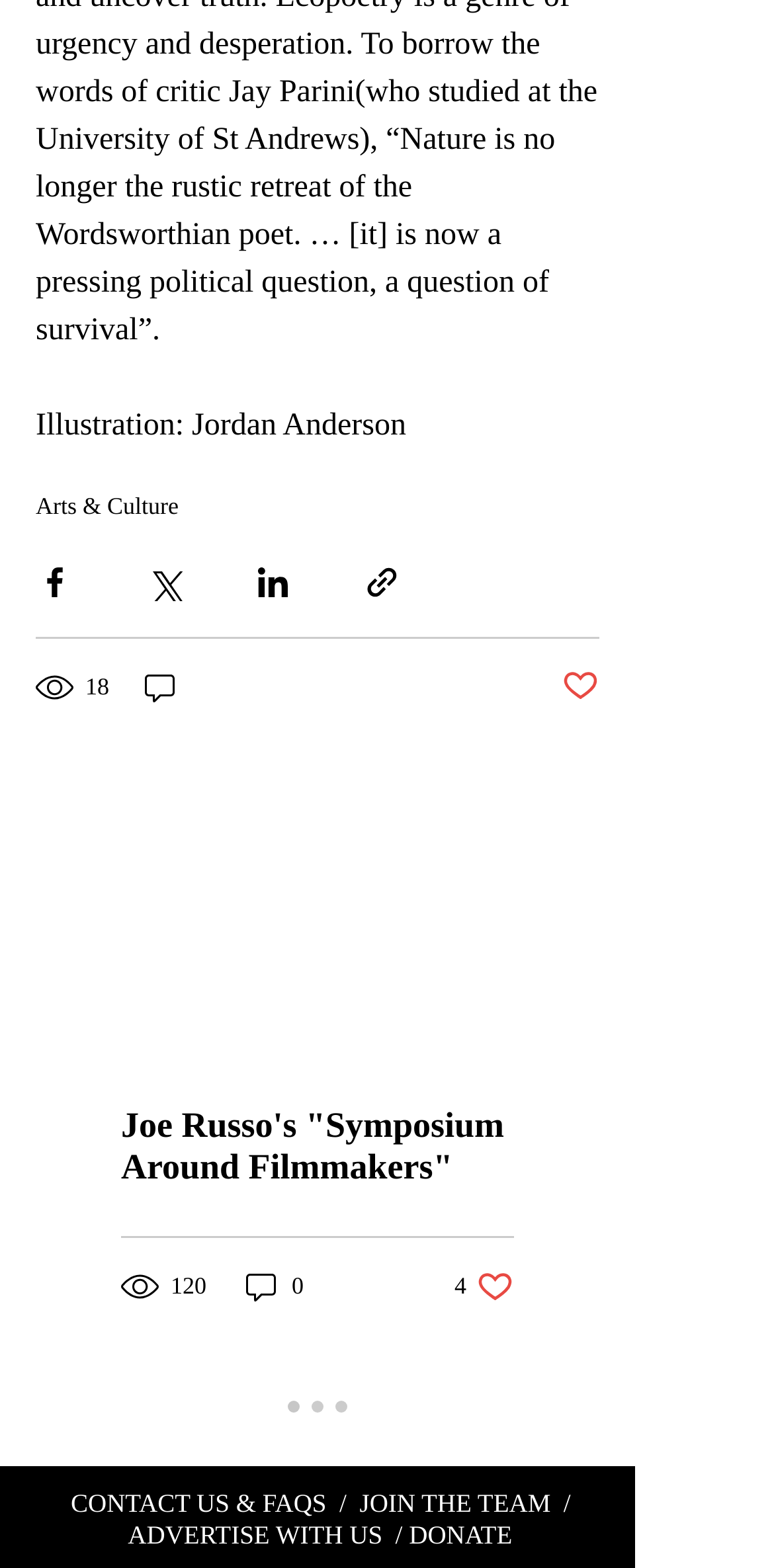Identify the bounding box coordinates of the area that should be clicked in order to complete the given instruction: "Read the article". The bounding box coordinates should be four float numbers between 0 and 1, i.e., [left, top, right, bottom].

[0.095, 0.5, 0.726, 0.862]